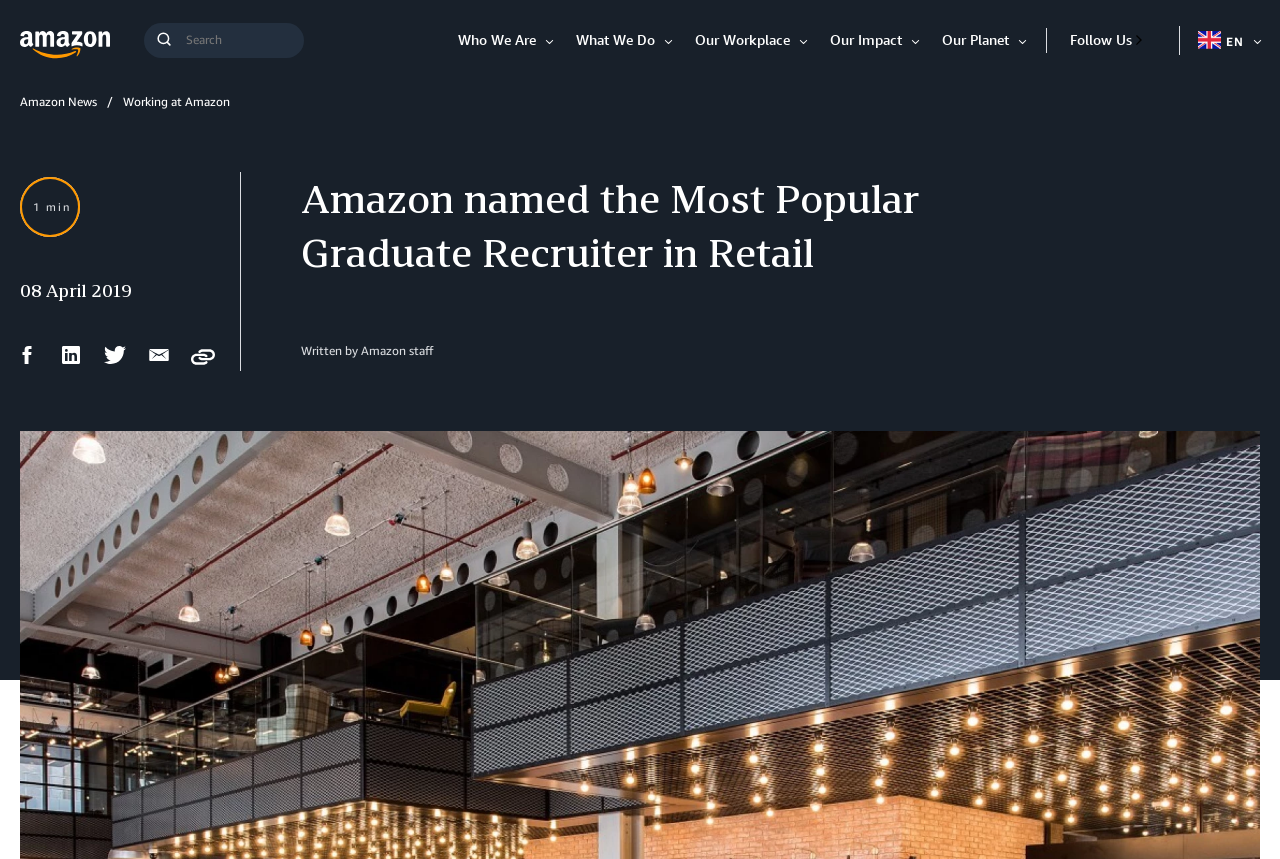Locate the bounding box coordinates of the area you need to click to fulfill this instruction: 'Share on Facebook'. The coordinates must be in the form of four float numbers ranging from 0 to 1: [left, top, right, bottom].

[0.012, 0.409, 0.03, 0.432]